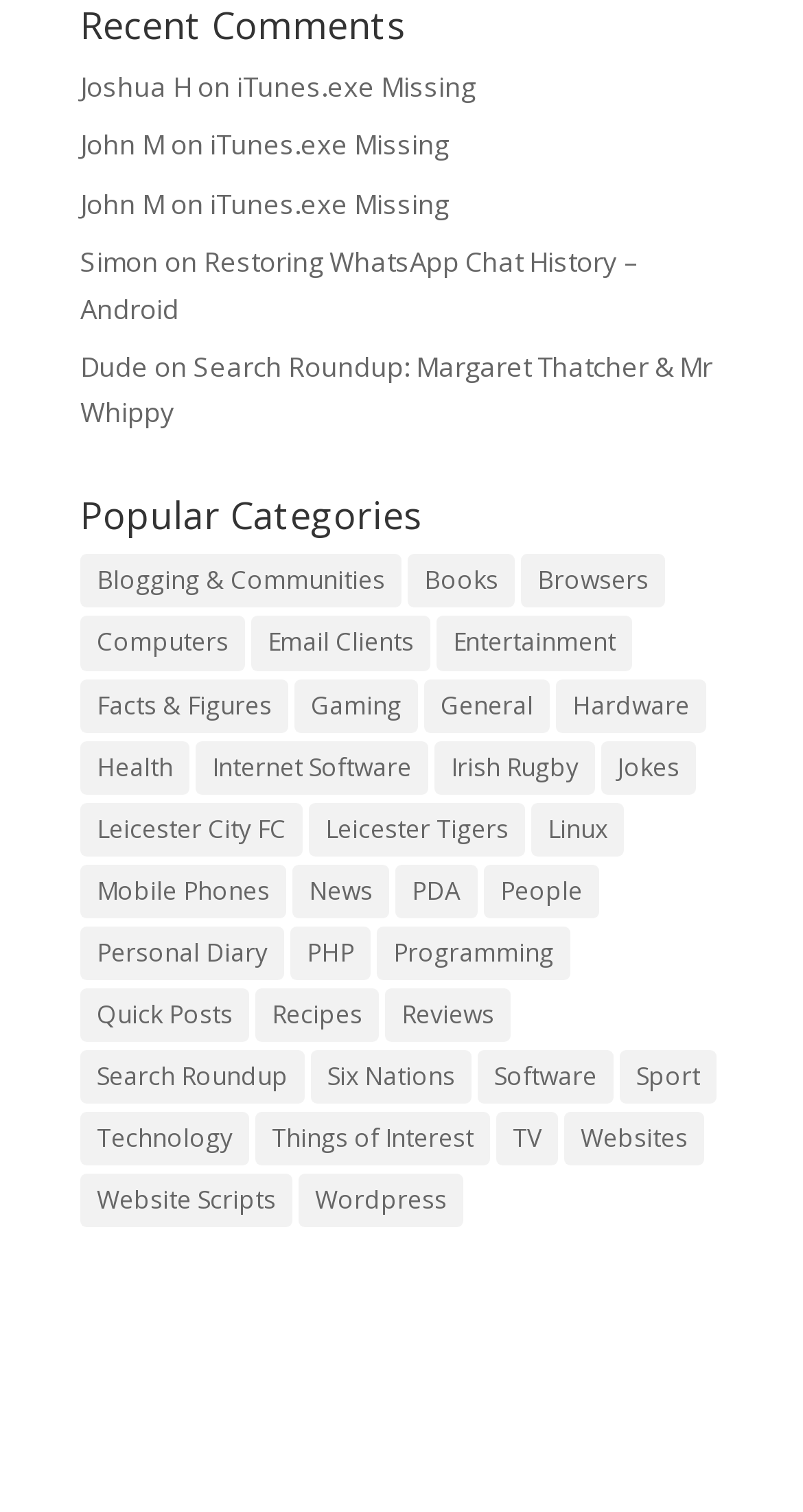Pinpoint the bounding box coordinates of the element to be clicked to execute the instruction: "Learn about blogging and communities".

[0.1, 0.367, 0.5, 0.402]